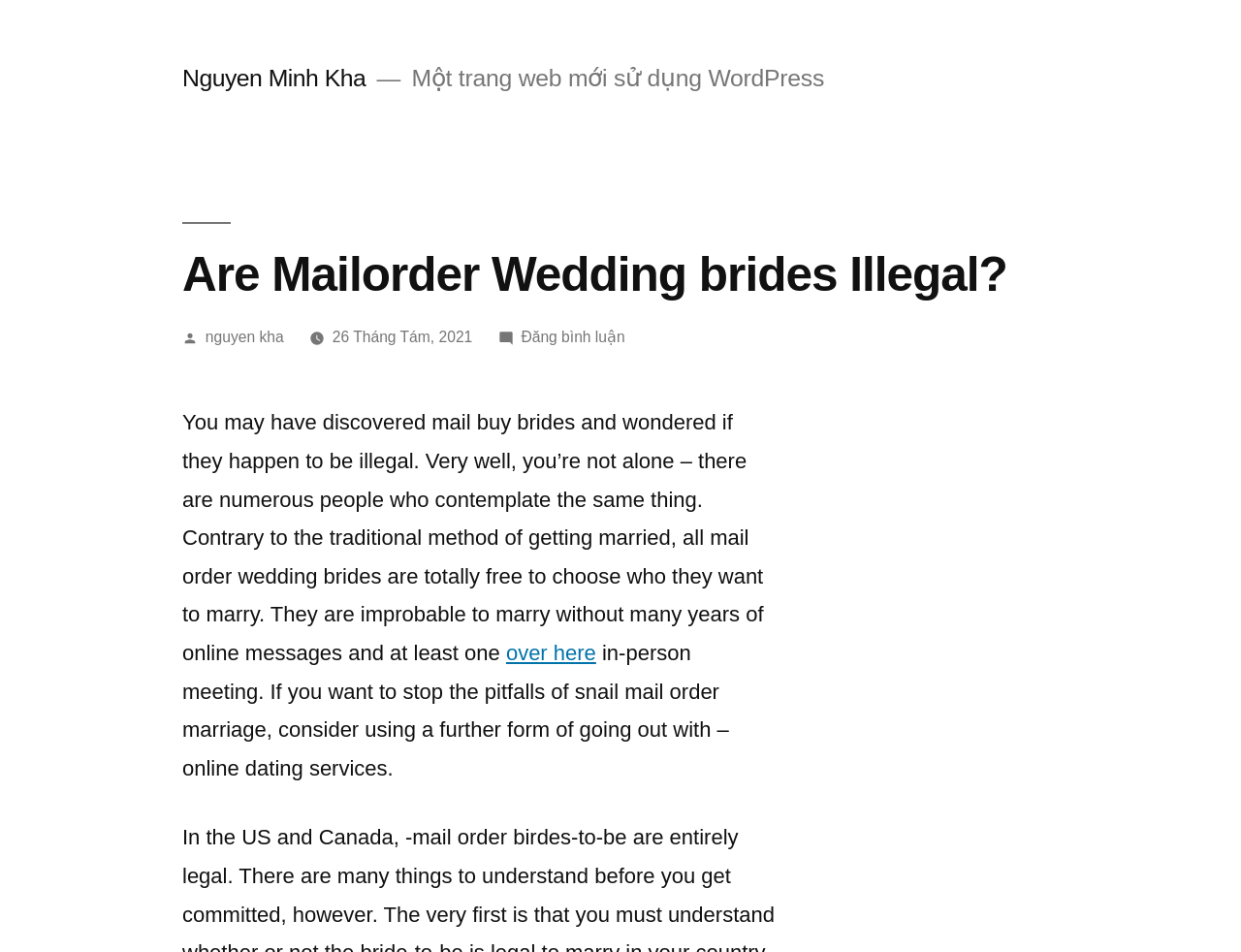Provide the bounding box coordinates of the HTML element described as: "26 Tháng Tám, 2021". The bounding box coordinates should be four float numbers between 0 and 1, i.e., [left, top, right, bottom].

[0.268, 0.346, 0.381, 0.363]